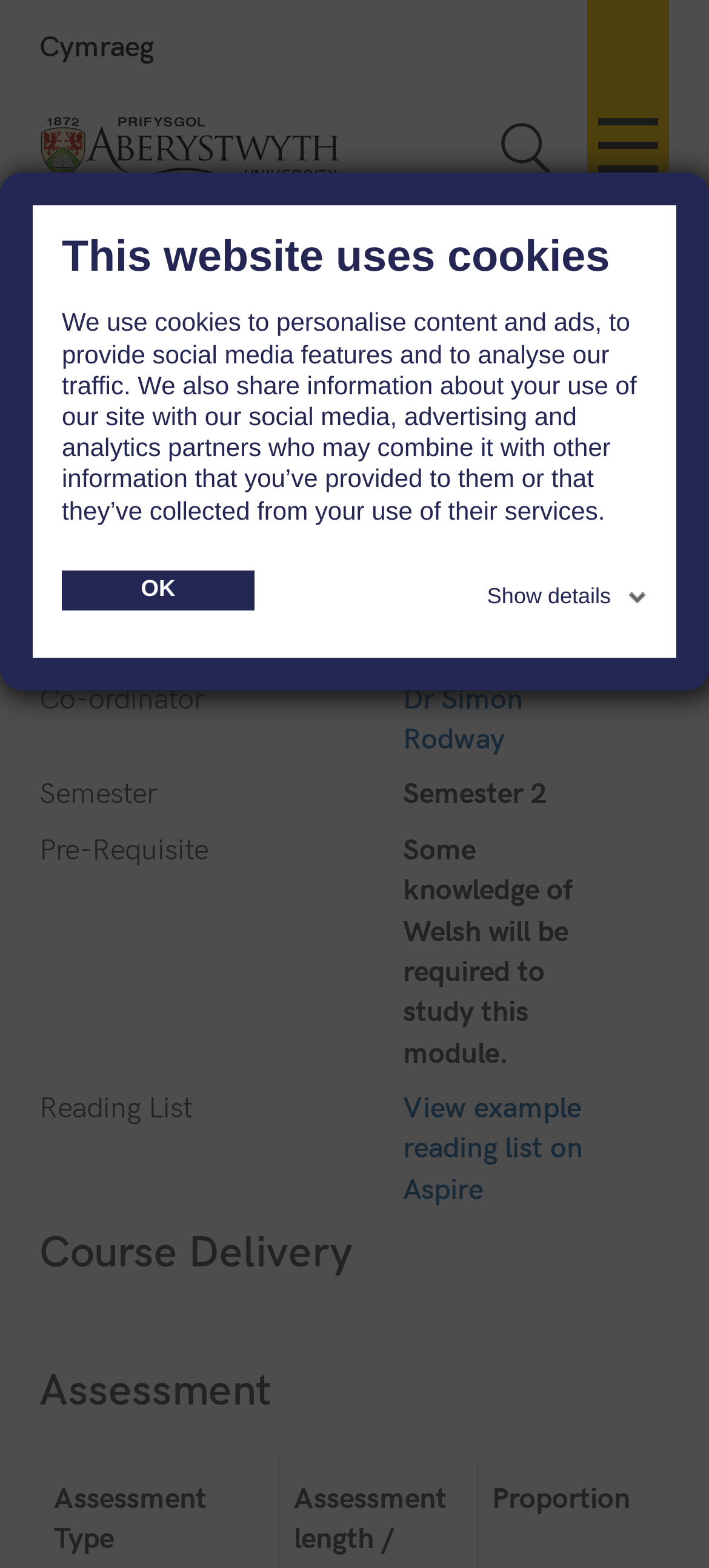Determine the bounding box coordinates of the section to be clicked to follow the instruction: "Explore the Move Assistance service". The coordinates should be given as four float numbers between 0 and 1, formatted as [left, top, right, bottom].

None